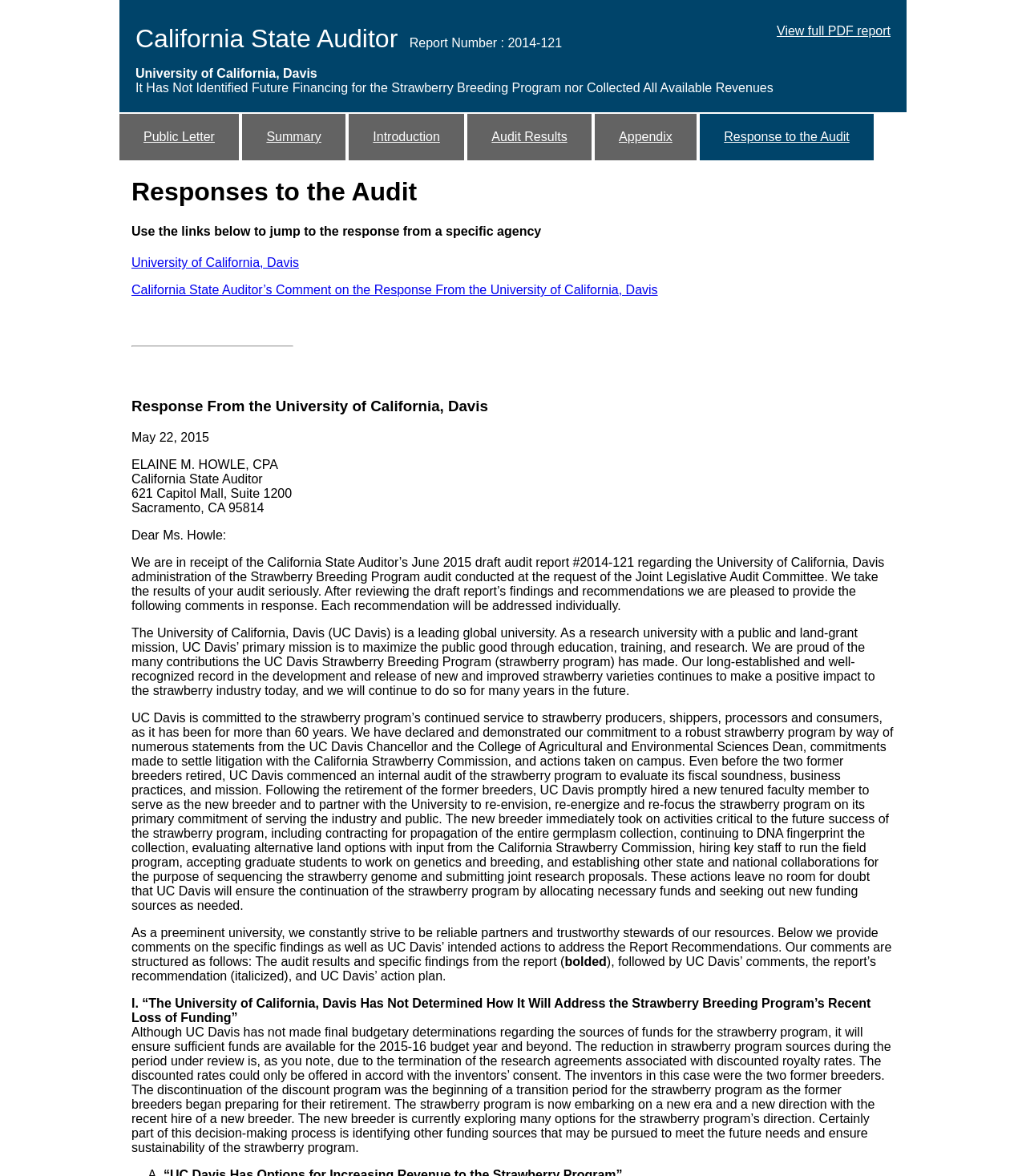Please find the bounding box coordinates of the element's region to be clicked to carry out this instruction: "View Summary".

[0.236, 0.097, 0.337, 0.136]